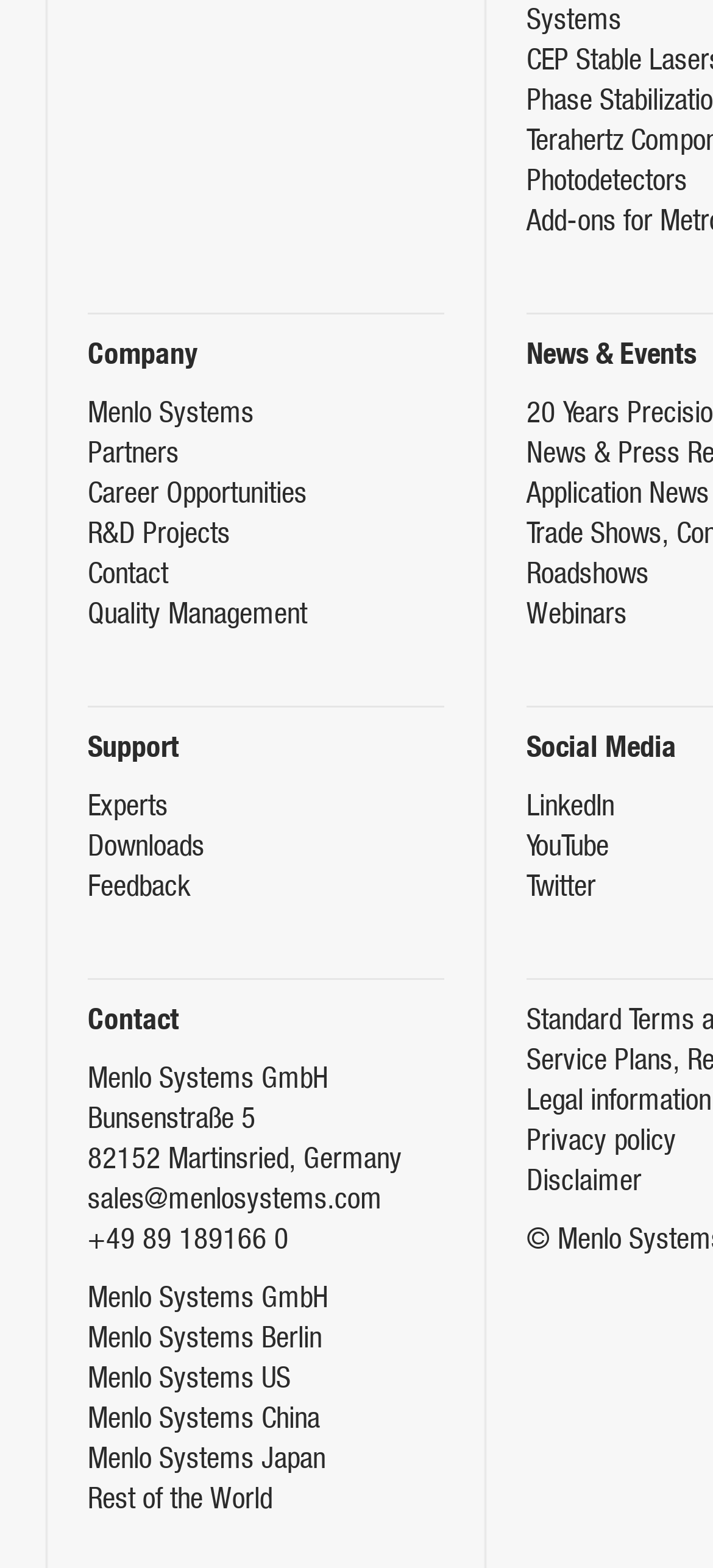Can you pinpoint the bounding box coordinates for the clickable element required for this instruction: "Visit the Company page"? The coordinates should be four float numbers between 0 and 1, i.e., [left, top, right, bottom].

[0.123, 0.212, 0.623, 0.237]